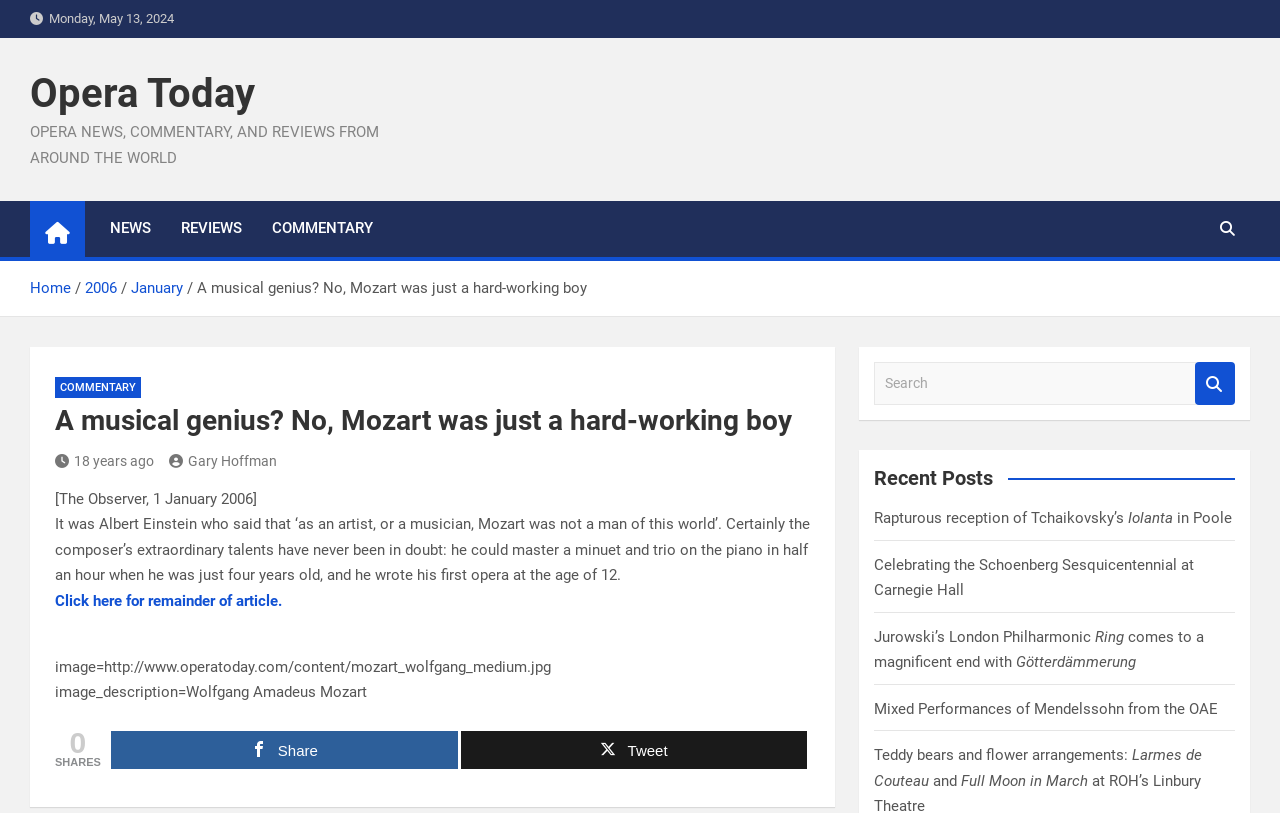Extract the primary headline from the webpage and present its text.

A musical genius? No, Mozart was just a hard-working boy